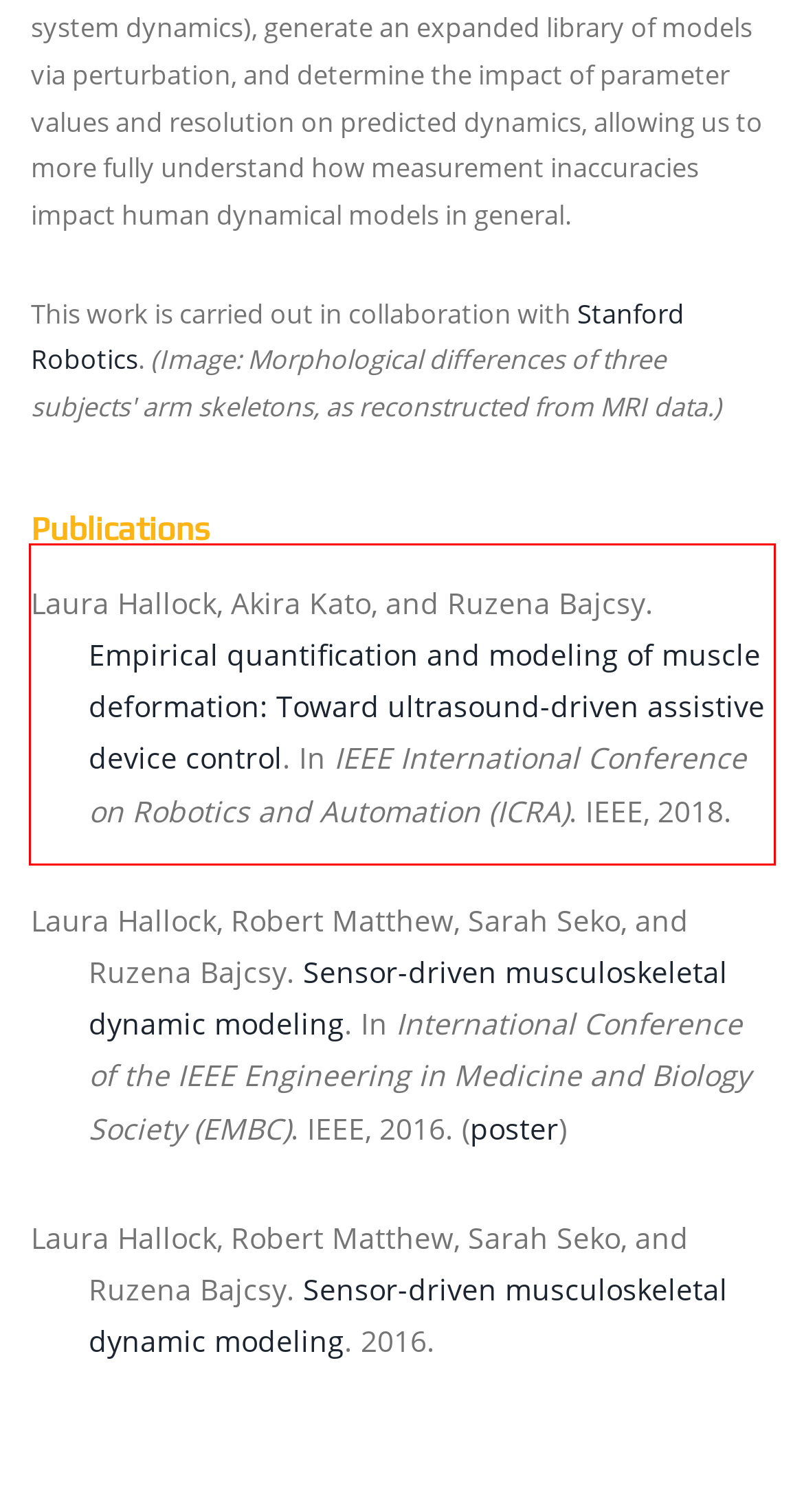Identify the red bounding box in the webpage screenshot and perform OCR to generate the text content enclosed.

Laura Hallock, Akira Kato, and Ruzena Bajcsy. Empirical quantification and modeling of muscle deformation: Toward ultrasound-driven assistive device control. In IEEE International Conference on Robotics and Automation (ICRA). IEEE, 2018.